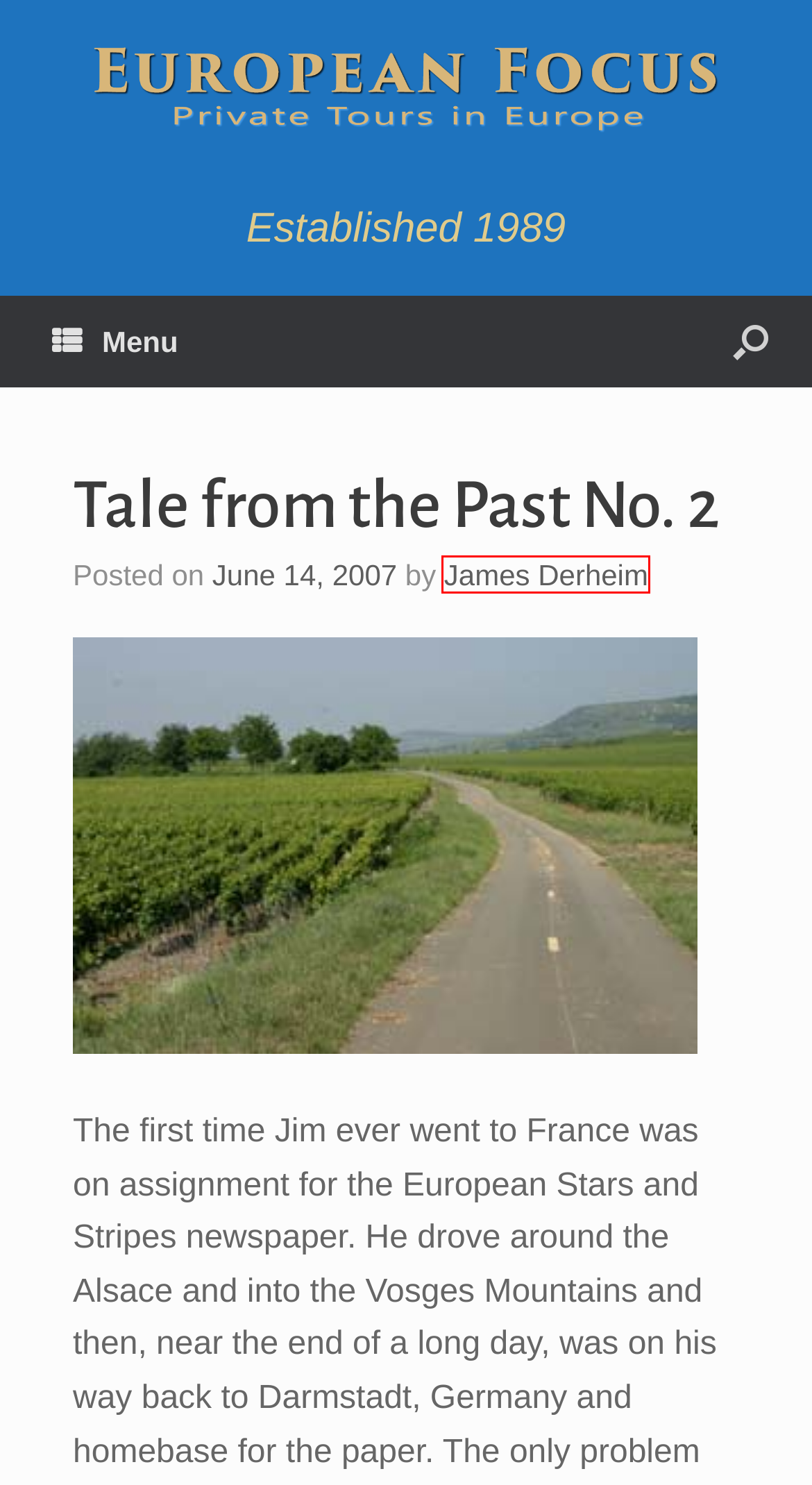View the screenshot of the webpage containing a red bounding box around a UI element. Select the most fitting webpage description for the new page shown after the element in the red bounding box is clicked. Here are the candidates:
A. Travel Appetite at All-Time High, book now for 2025 | European Focus
B. Trip Interest Form | European Focus
C. Genealogy Tour Interest Form | European Focus
D. The Old Port of Marseille | European Focus
E. Europe Tours | European Focus
F. James Derheim | European Focus
G. Where the Mistral is a Stonemason | European Focus
H. Trips in Europe with Driver and Guide

F